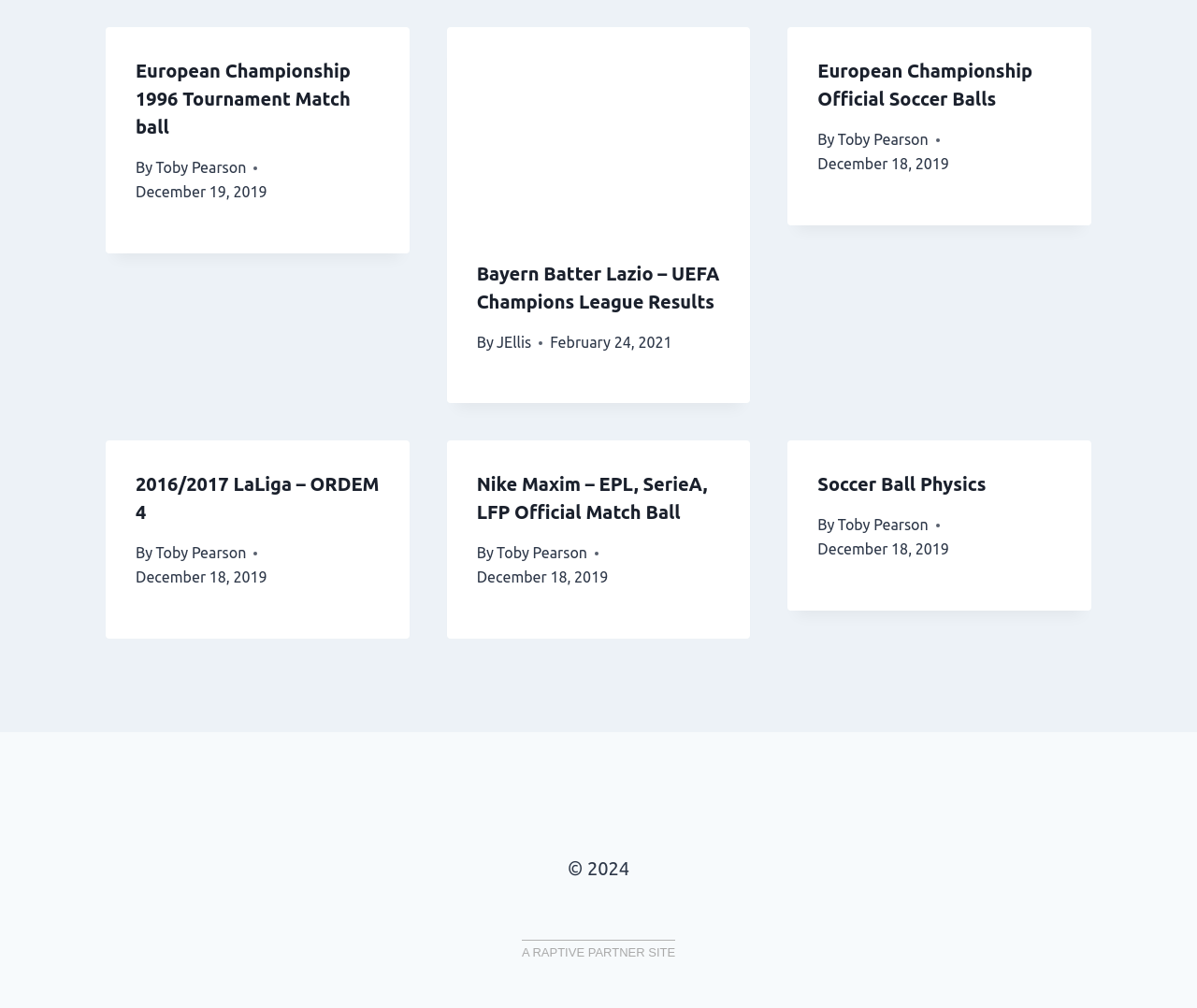Can you provide the bounding box coordinates for the element that should be clicked to implement the instruction: "Click on the link 'European Championship Official Soccer Balls'"?

[0.683, 0.06, 0.863, 0.109]